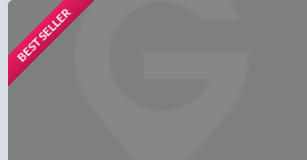Describe all the important aspects and details of the image.

This image features a promotional badge labeled "BEST SELLER" in a vibrant red color, designed to catch the viewer's attention. It is positioned prominently in the upper left corner of the image, overlaying a grey background that likely represents an experience or service related to Johannesburg. The visual emphasis of the badge indicates that this particular offering is highly regarded and popular among customers. This context suggests that the corresponding experience, possibly related to safaris or cultural tours, ranks among the most sought-after activities in Johannesburg, enhancing its appeal to potential travelers looking for quality experiences.